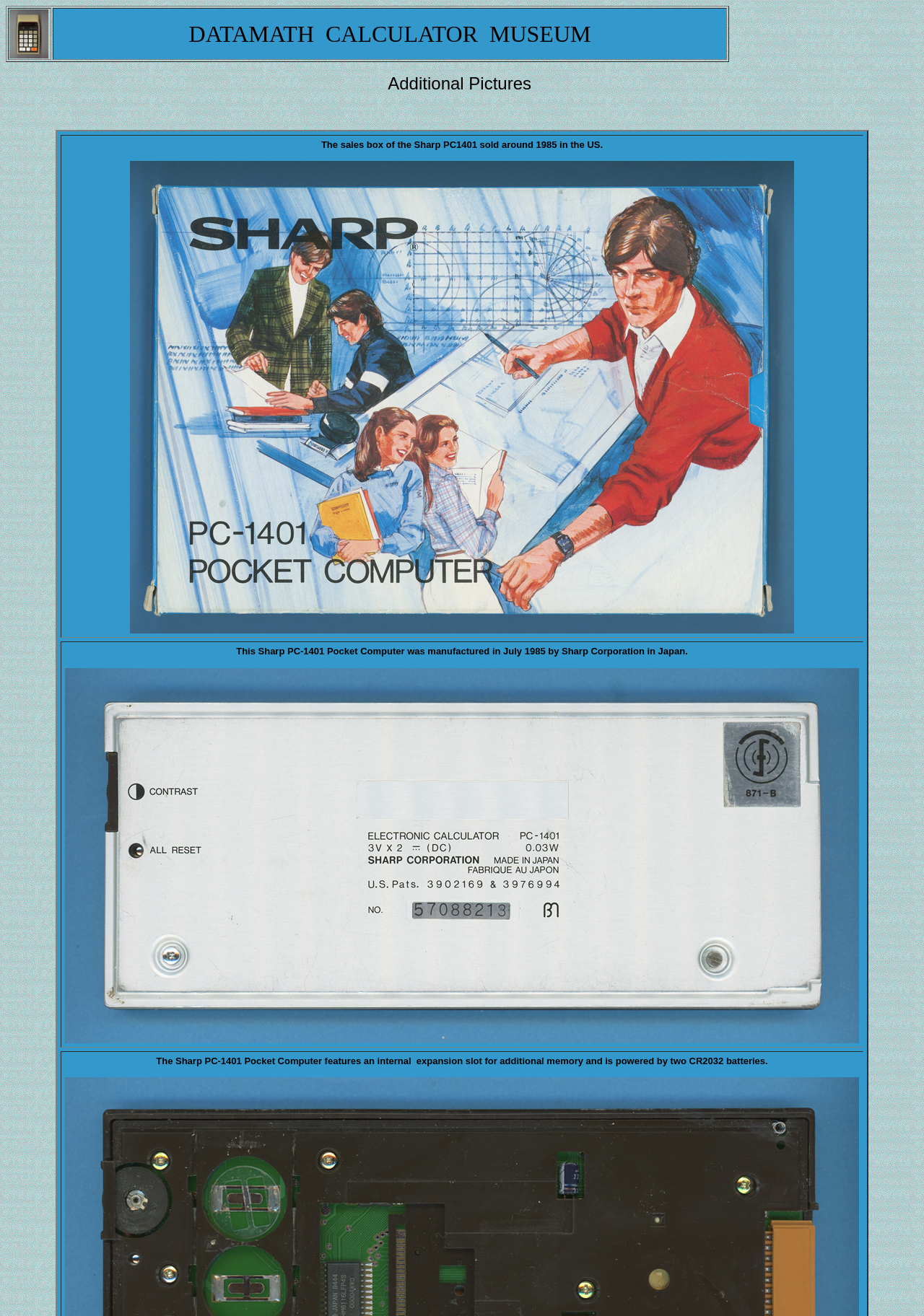Answer the following query with a single word or phrase:
What is the text above the first image?

DATAMATH CALCULATOR MUSEUM